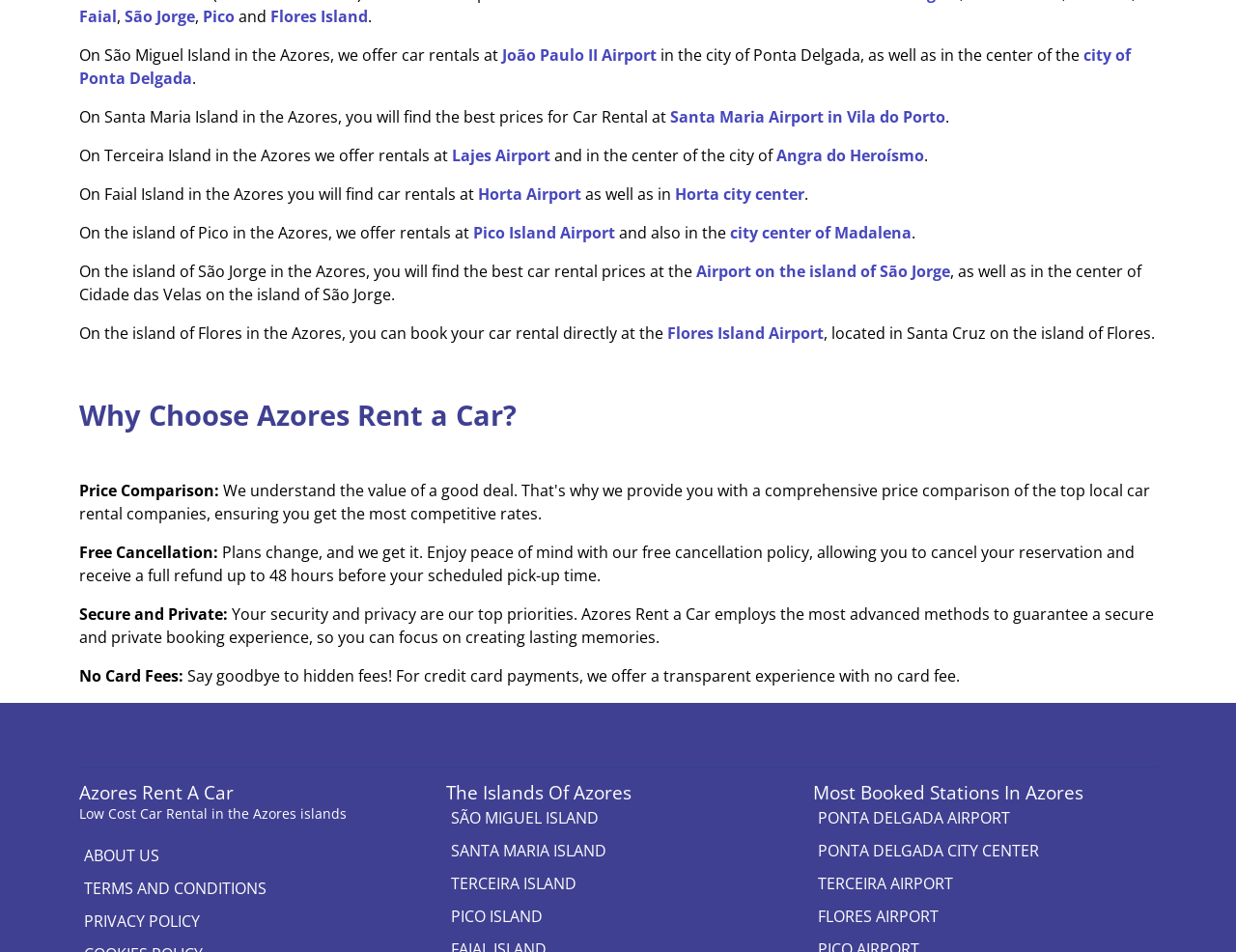Determine the bounding box coordinates for the element that should be clicked to follow this instruction: "Book a car at Ponta Delgada Airport". The coordinates should be given as four float numbers between 0 and 1, in the format [left, top, right, bottom].

[0.658, 0.842, 0.821, 0.876]